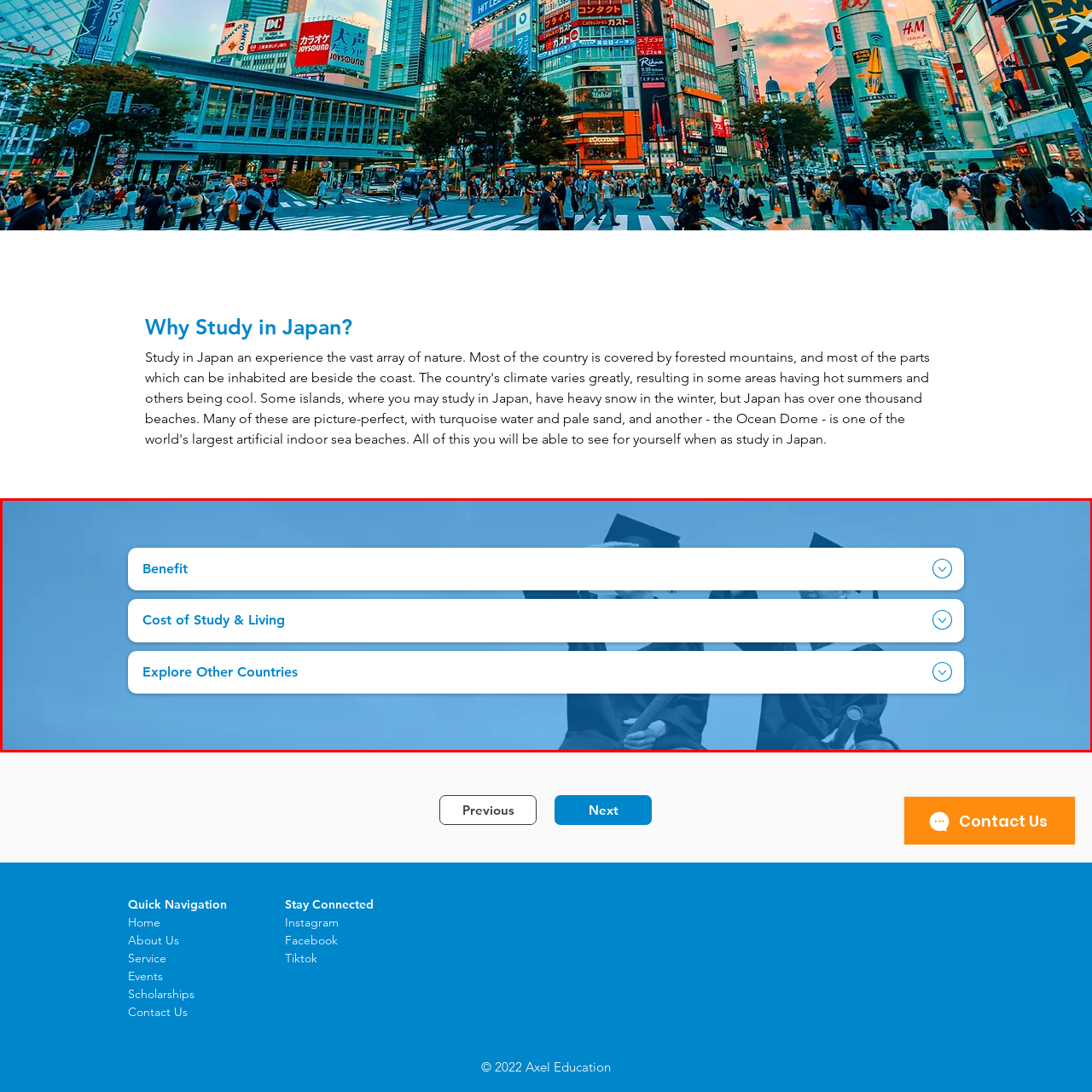What font color is used for the headings?
Observe the section of the image outlined in red and answer concisely with a single word or phrase.

White